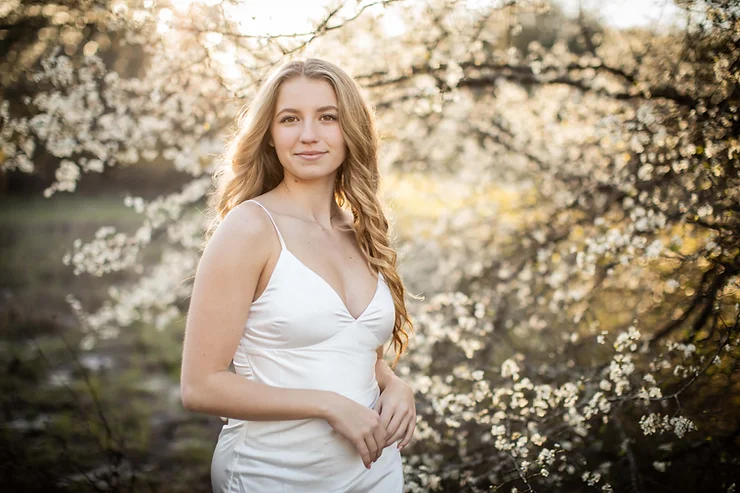Please provide a comprehensive answer to the question based on the screenshot: What is the setting of the portrait?

The caption describes the background of the image as a backdrop of blossoming flowers, which creates a dreamy, ethereal glow around the woman, indicating a wildflower setting.